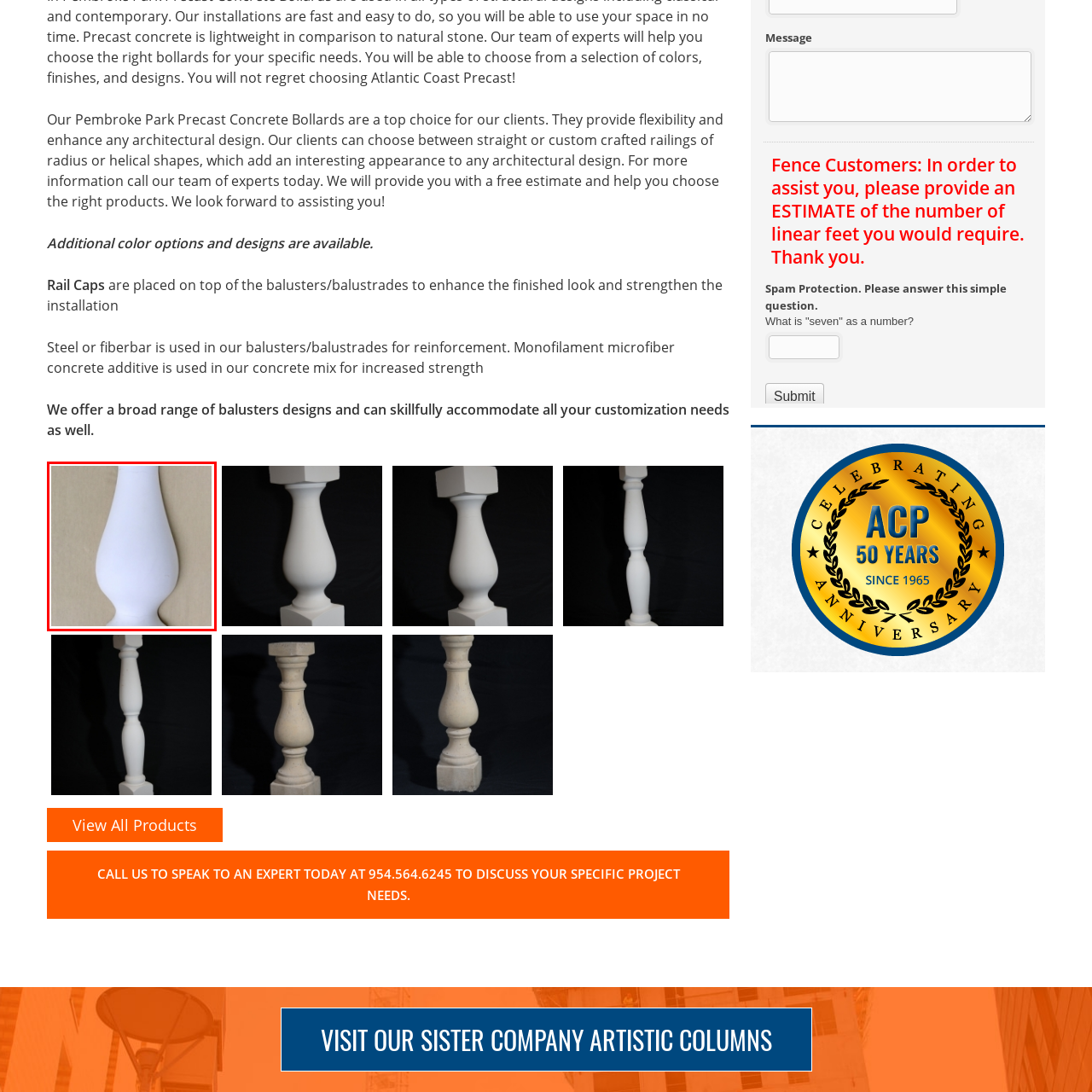Explain what is happening in the image inside the red outline in great detail.

This image showcases a sleek, white precast baluster, a key element in architectural design that enhances both aesthetics and structural integrity. The design features a smooth, curvilinear shape, transitioning from a slender neck to a fuller base, which contributes to a sophisticated and elegant appearance. This baluster is part of a broader range of customizable options offered, allowing clients to select from various designs and finishes to suit their specific project needs. Additionally, the use of durable materials ensures long-lasting performance, making these precast balusters a top choice for clients looking to elevate their architectural spaces. For further inquiries or to obtain a free estimate, potential customers are encouraged to contact the expert team at Atlantic Coast Precast.